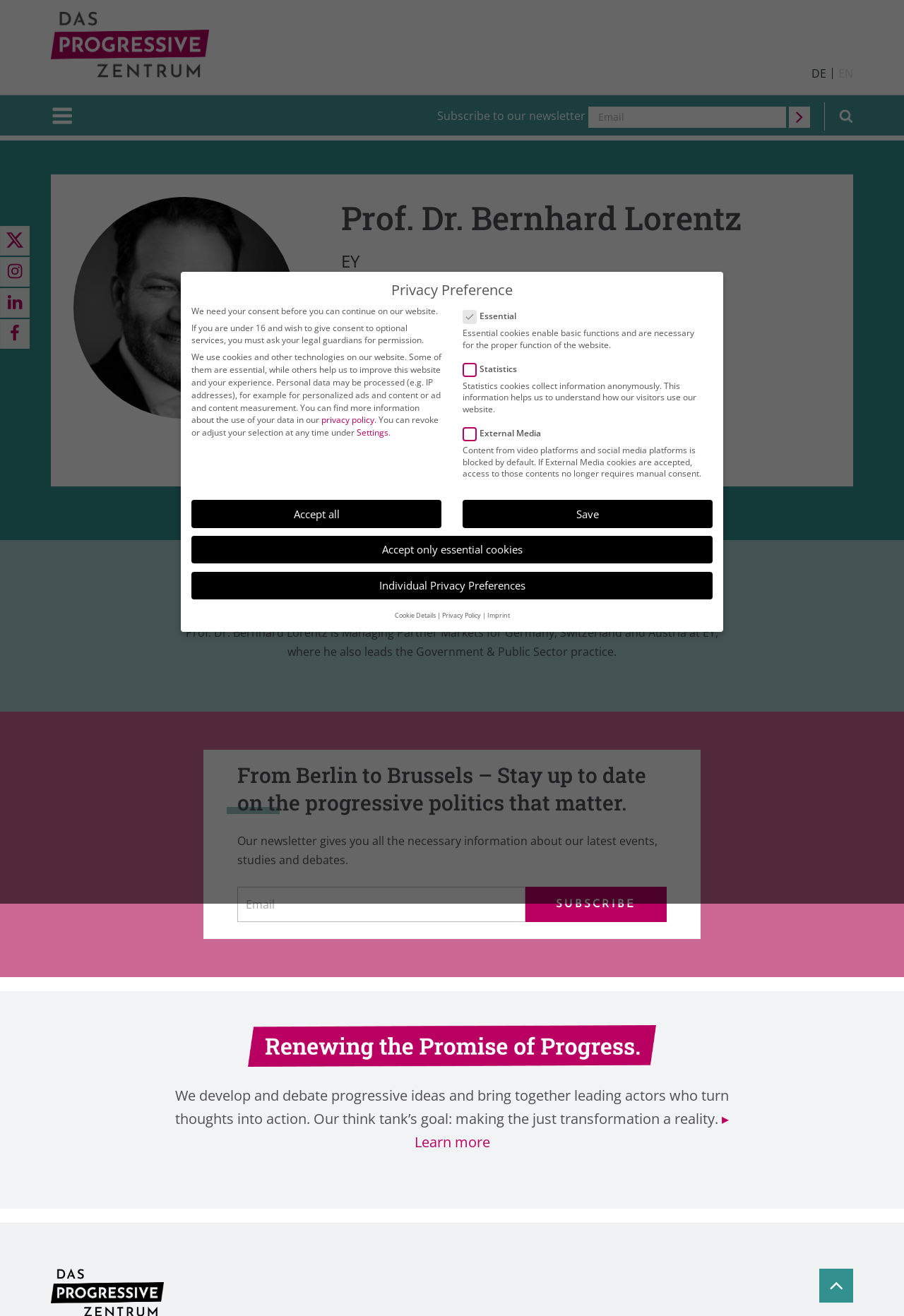Offer an in-depth caption of the entire webpage.

This webpage is about Prof. Dr. Bernhard Lorentz, a Managing Partner Markets for Germany, Switzerland, and Austria at EY, where he also leads the Government & Public Sector practice. 

At the top of the page, there is a navigation menu with links to "Das Progressive Zentrum - EN" and language options "DE" and "EN". On the top right, there are two buttons, one of which is an expanded button. Below the navigation menu, there is a section to subscribe to a newsletter, with a text box to enter an email address and a button to submit.

The main content of the page is divided into several sections. The first section has a heading "Prof. Dr. Bernhard Lorentz" and a brief description of his role at EY. Below this, there is a section with a heading "About Bernhard Lorentz" and a longer description of his work. 

Further down, there is a section with a heading "From Berlin to Brussels – Stay up to date on the progressive politics that matter." This section has a brief description of the newsletter and a text box to enter an email address, along with a "SUBSCRIBE" button. 

On the right side of the page, there is a figure with a brief description of the think tank's goal. Below this, there is a link to "Learn more". 

At the bottom of the page, there is a section with social media links, including Twitter, Instagram, LinkedIn, and Facebook. Next to this, there is a section with a heading "Privacy Preference" and a brief description of the use of cookies and personal data on the website. This section has several checkboxes to select preferences, including essential cookies, statistics, and external media. There are also buttons to "Accept all", "Save", "Accept only essential cookies", and "Individual Privacy Preferences".